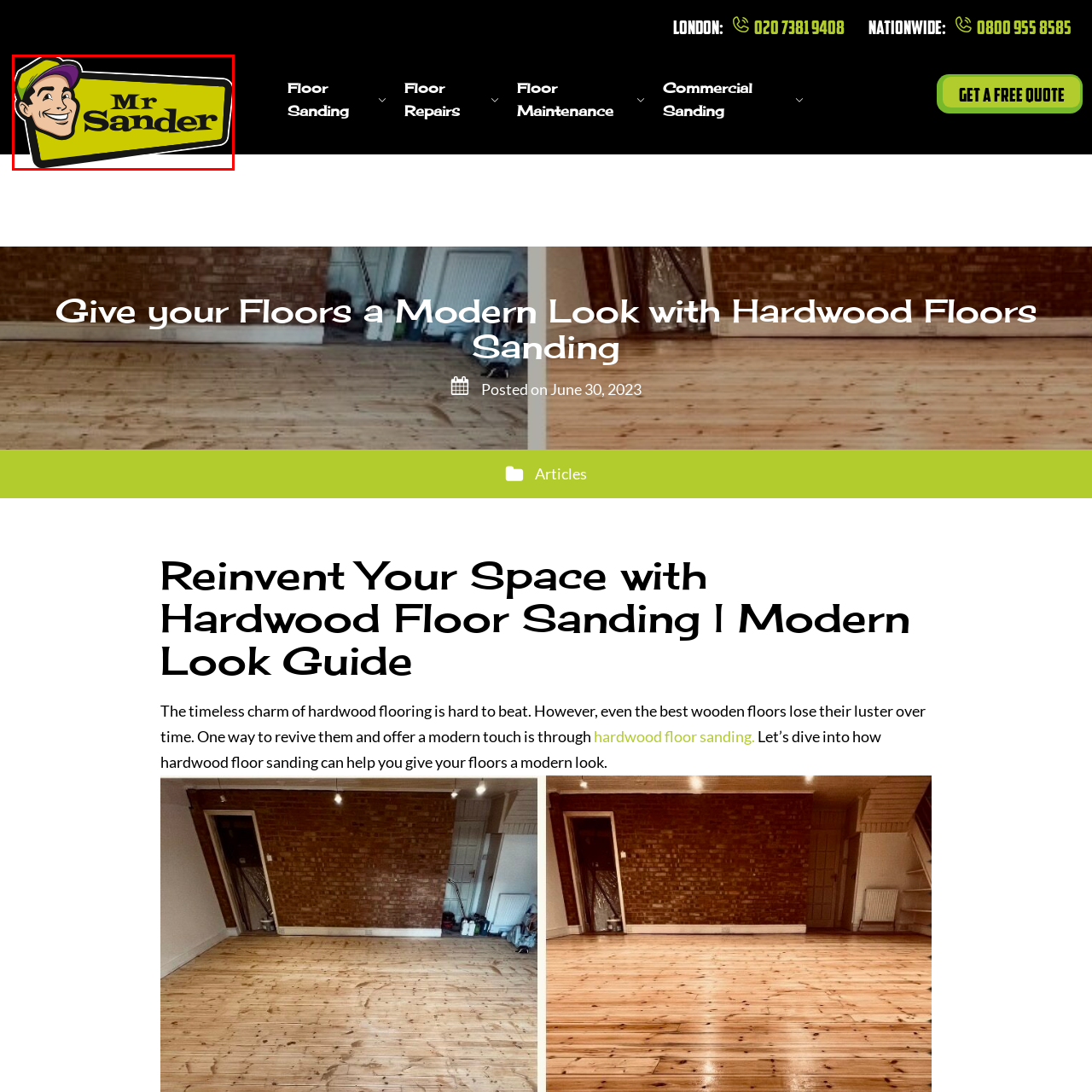Detail the features and elements seen in the red-circled portion of the image.

The image features the vibrant logo of "Mr Sander," illustrating a cartoon-style character with a friendly smile, wearing a cap in shades of purple and yellow. The logo is predominantly set against a bright yellow background, further highlighting the character's approachable demeanor. The brand name "Mr Sander" is displayed prominently in bold, black lettering, emphasizing the company's focus on floor sanding services. This logo encapsulates the modern and welcoming identity of Mr Sander, appealing to customers seeking quality hardwood floor restoration and maintenance.